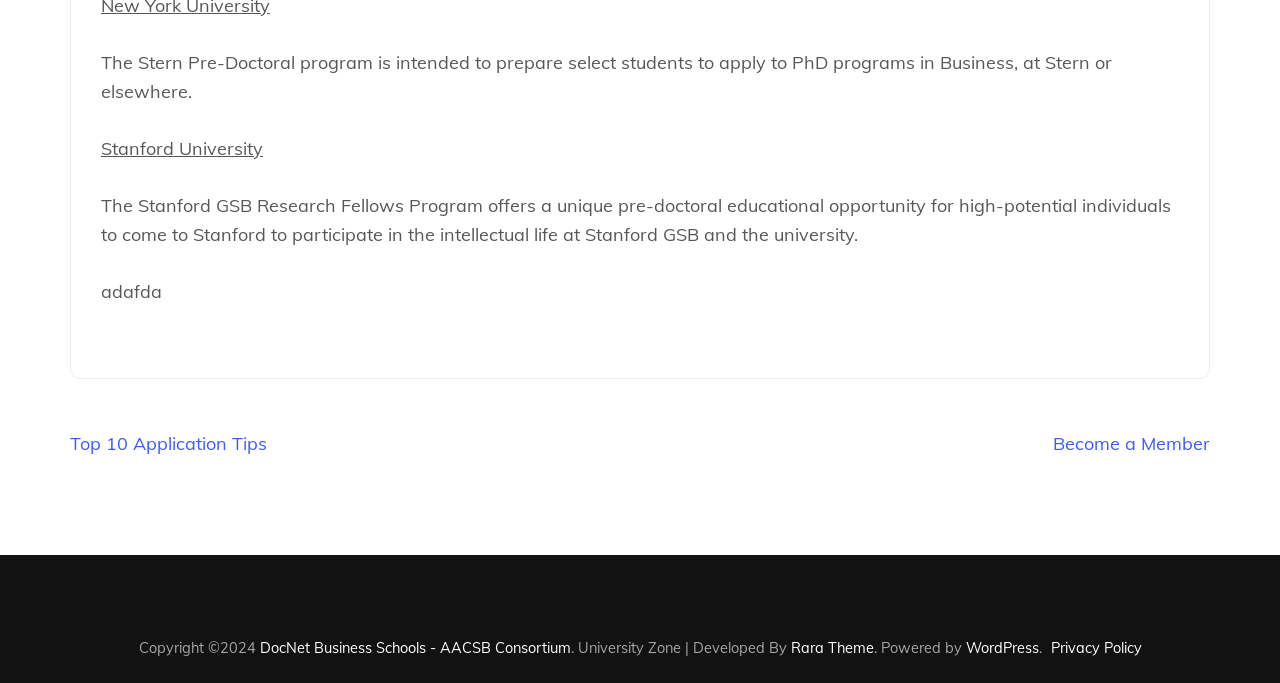What is the title of the navigation section?
From the image, provide a succinct answer in one word or a short phrase.

Post navigation